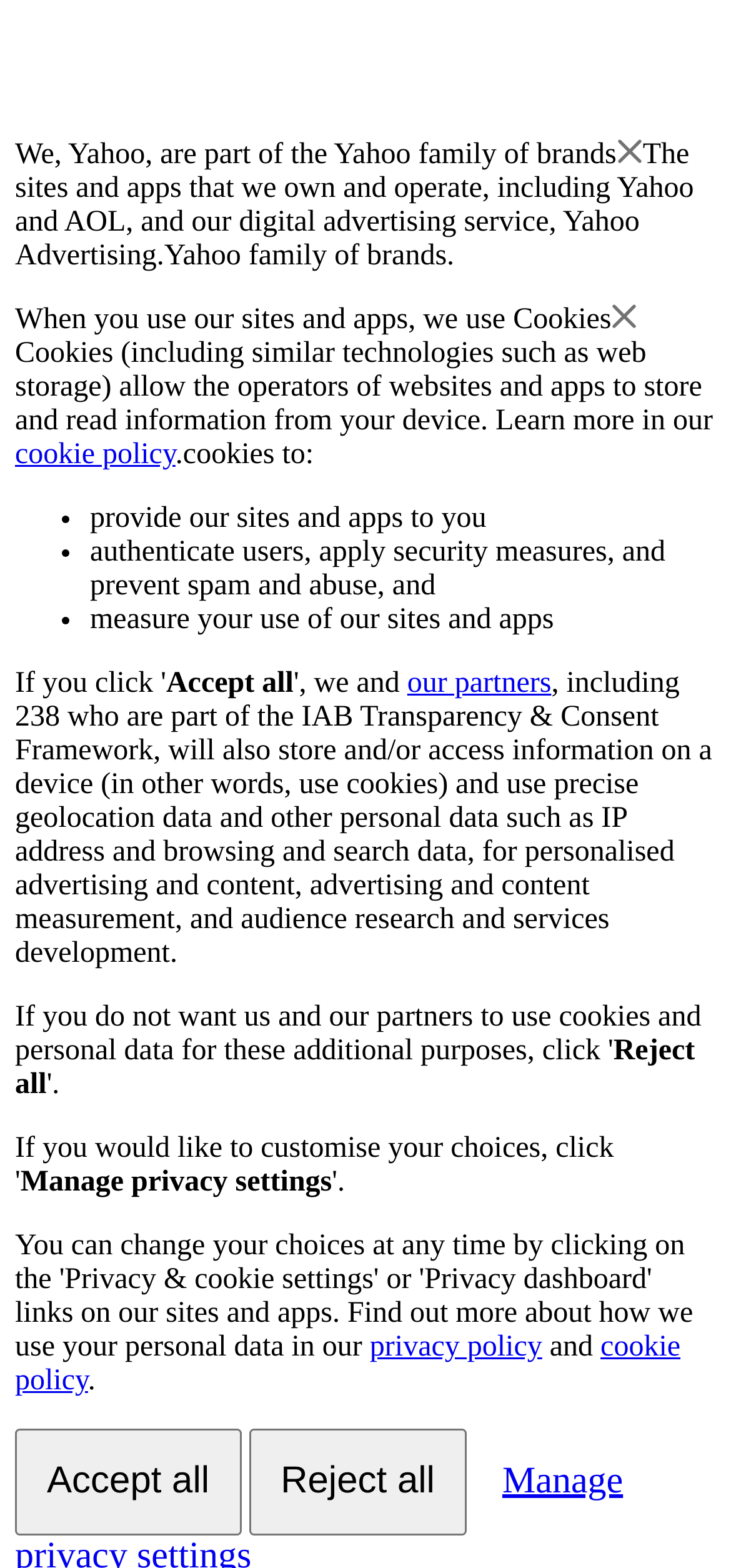What do cookies allow operators to do?
Please respond to the question thoroughly and include all relevant details.

According to the webpage, cookies allow the operators of websites and apps to store and read information from a user's device, as stated in the section describing what cookies are.